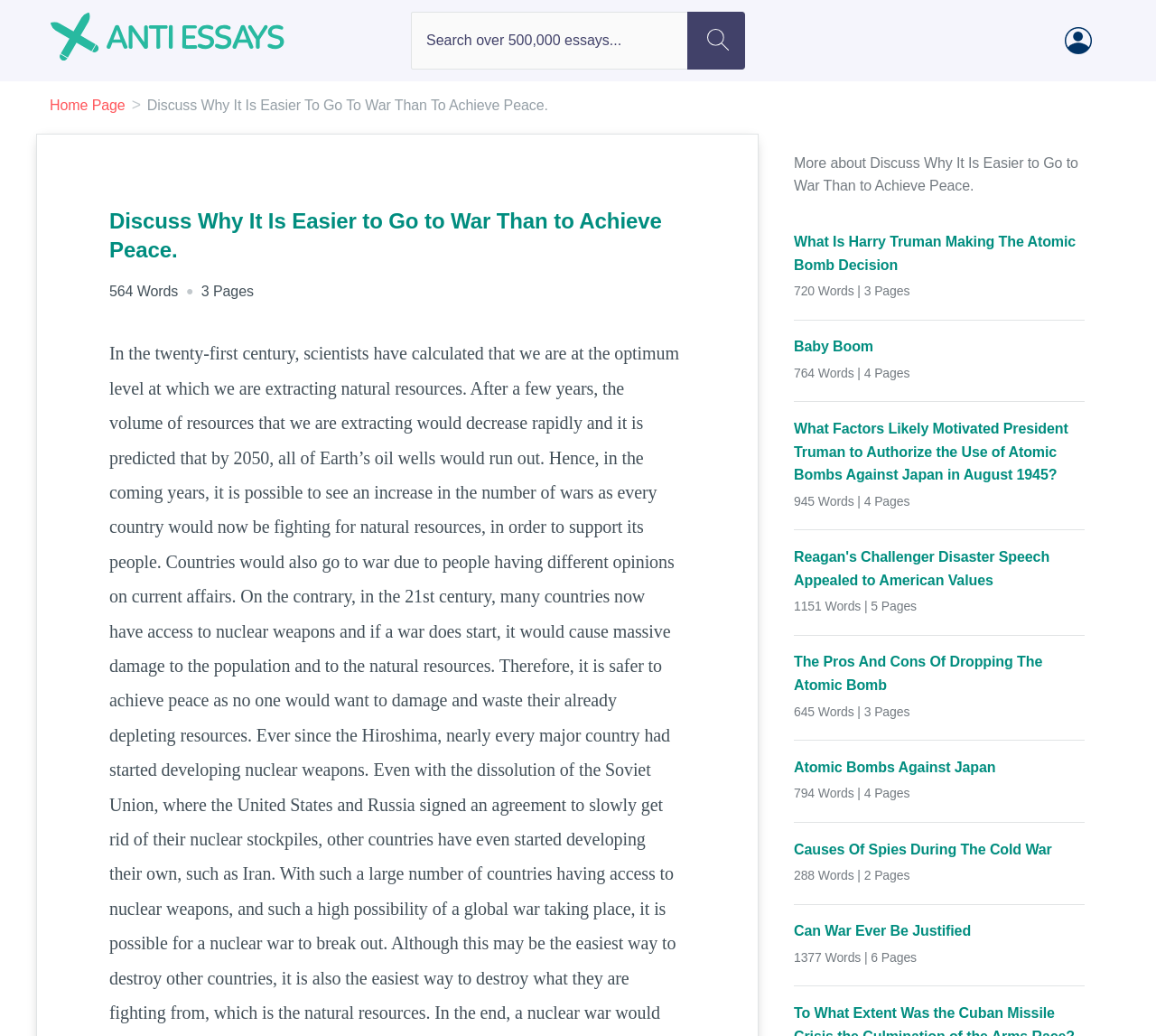How many pages are in the essay 'Baby Boom'?
Using the visual information, answer the question in a single word or phrase.

4 Pages